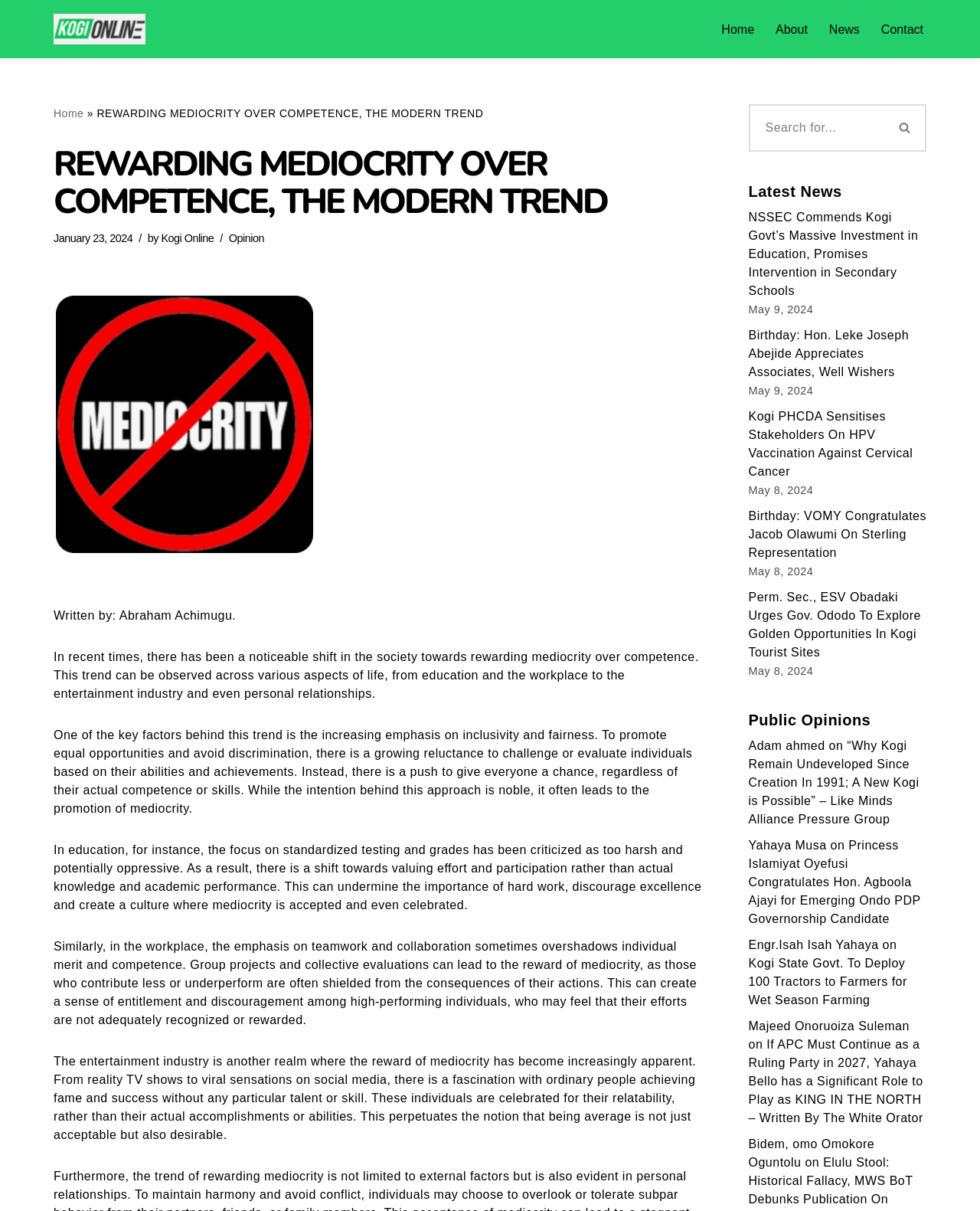Please provide the bounding box coordinate of the region that matches the element description: Kogi Online. Coordinates should be in the format (top-left x, top-left y, bottom-right x, bottom-right y) and all values should be between 0 and 1.

[0.164, 0.191, 0.218, 0.202]